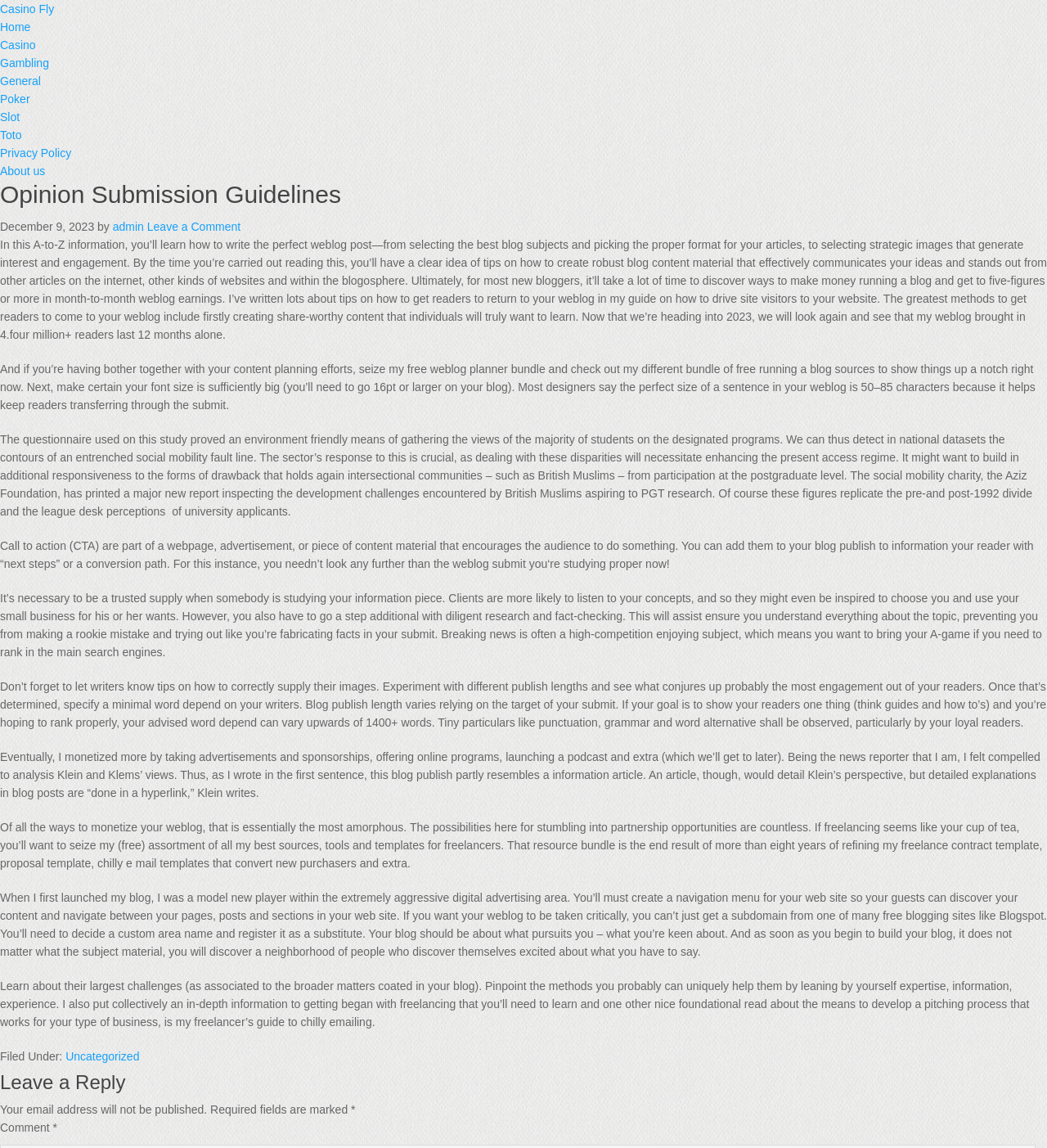Can you look at the image and give a comprehensive answer to the question:
How many links are in the navigation menu?

I counted the number of link elements within the navigation element with the role 'Main', which are 'Home', 'Casino', 'Gambling', 'General', 'Poker', 'Slot', 'Toto', 'Privacy Policy', and 'About us'.